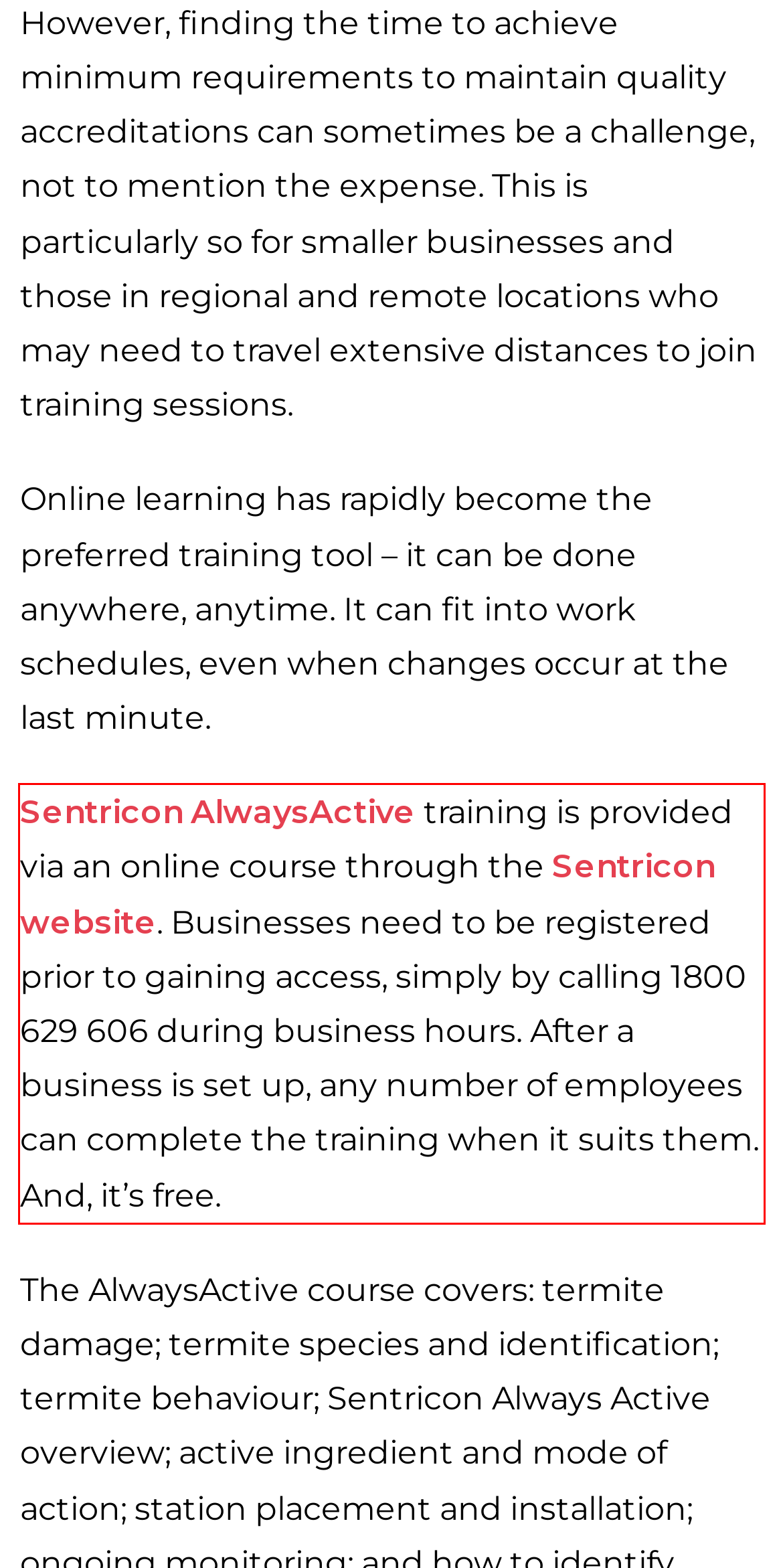You are provided with a webpage screenshot that includes a red rectangle bounding box. Extract the text content from within the bounding box using OCR.

Sentricon AlwaysActive training is provided via an online course through the Sentricon website. Businesses need to be registered prior to gaining access, simply by calling 1800 629 606 during business hours. After a business is set up, any number of employees can complete the training when it suits them. And, it’s free.